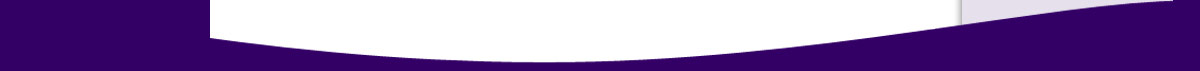Paint a vivid picture with your words by describing the image in detail.

The image features a decorative element in a smooth, curved design, transitioning from deep purple on the bottom to a lighter shade above. This design adds a visually appealing touch to the page, enhancing the overall aesthetic. It is positioned prominently towards the bottom of the webpage, contributing to the visual flow and creating an engaging experience for visitors. This could be part of a header or footer section where the theme of the webpage, possibly related to anxiety resources or support for parents, is reinforced through the use of color and shape.